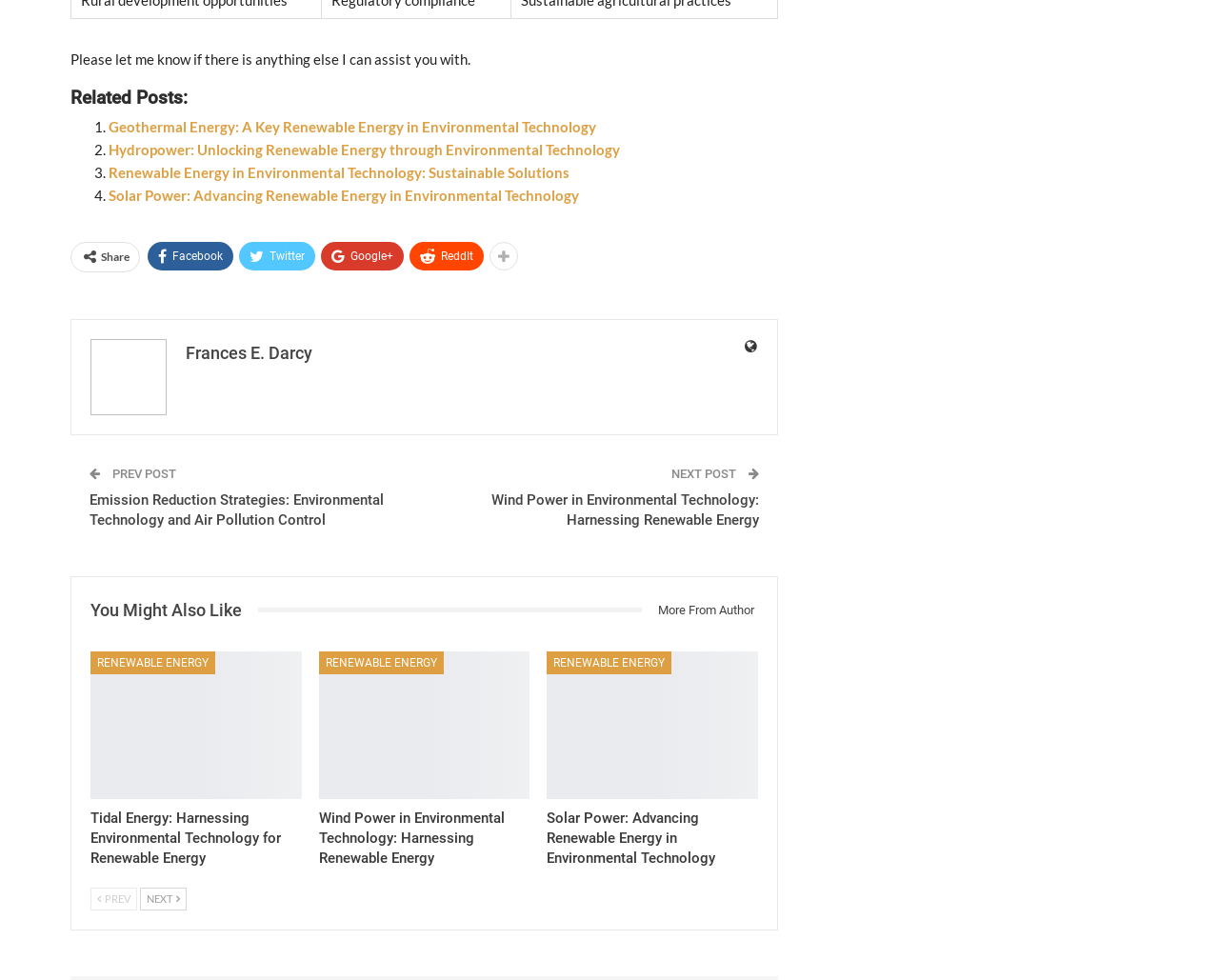Please identify the bounding box coordinates of the region to click in order to complete the given instruction: "Click on the 'Wind Power in Environmental Technology: Harnessing Renewable Energy' link". The coordinates should be four float numbers between 0 and 1, i.e., [left, top, right, bottom].

[0.403, 0.501, 0.622, 0.539]